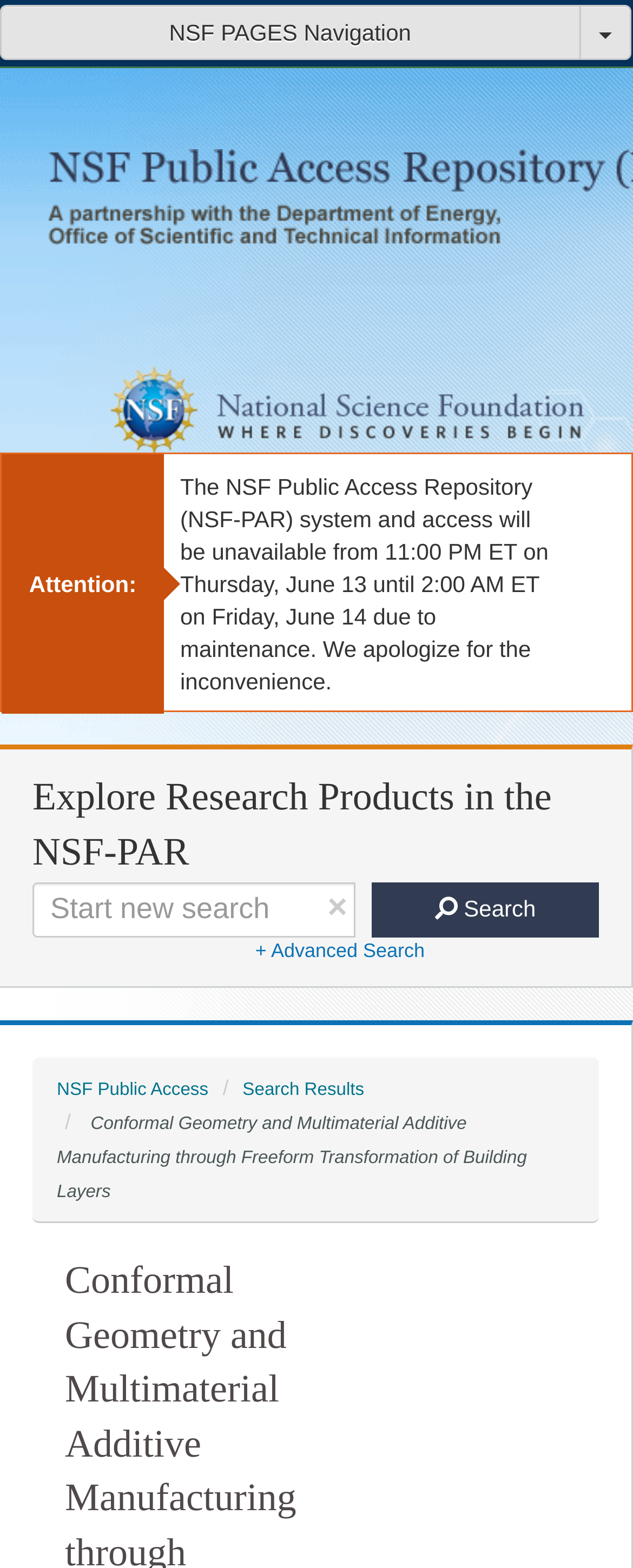Identify the bounding box coordinates for the element that needs to be clicked to fulfill this instruction: "Visit NSF Public Access". Provide the coordinates in the format of four float numbers between 0 and 1: [left, top, right, bottom].

[0.09, 0.689, 0.329, 0.701]